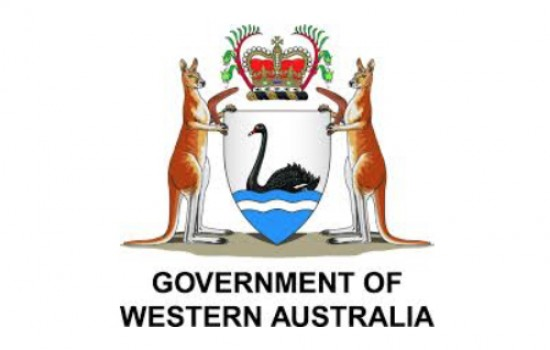Please answer the following question using a single word or phrase: 
What is written beneath the emblem?

GOVERNMENT OF WESTERN AUSTRALIA